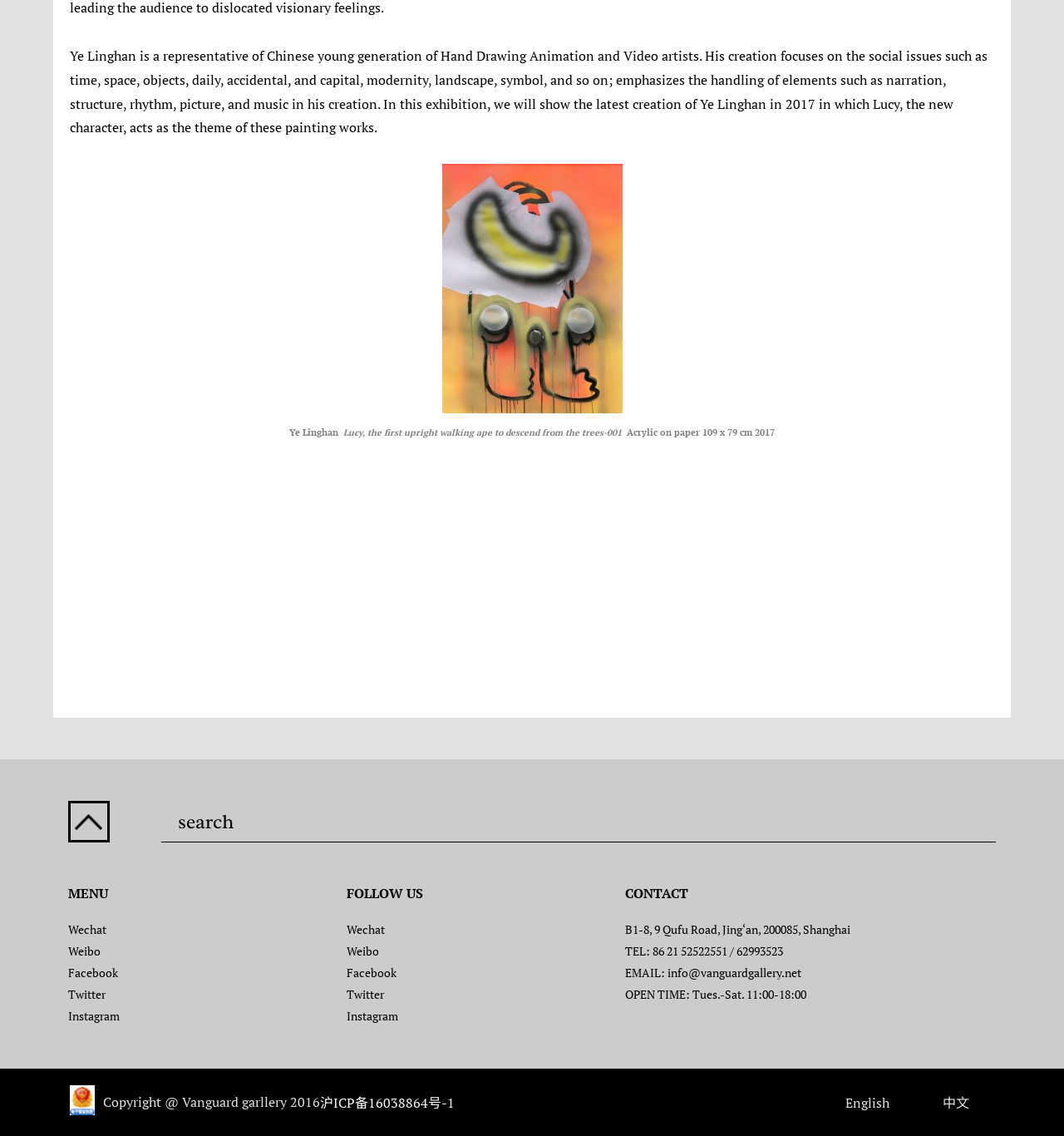Please specify the bounding box coordinates of the area that should be clicked to accomplish the following instruction: "Switch to English". The coordinates should consist of four float numbers between 0 and 1, i.e., [left, top, right, bottom].

[0.779, 0.963, 0.852, 0.979]